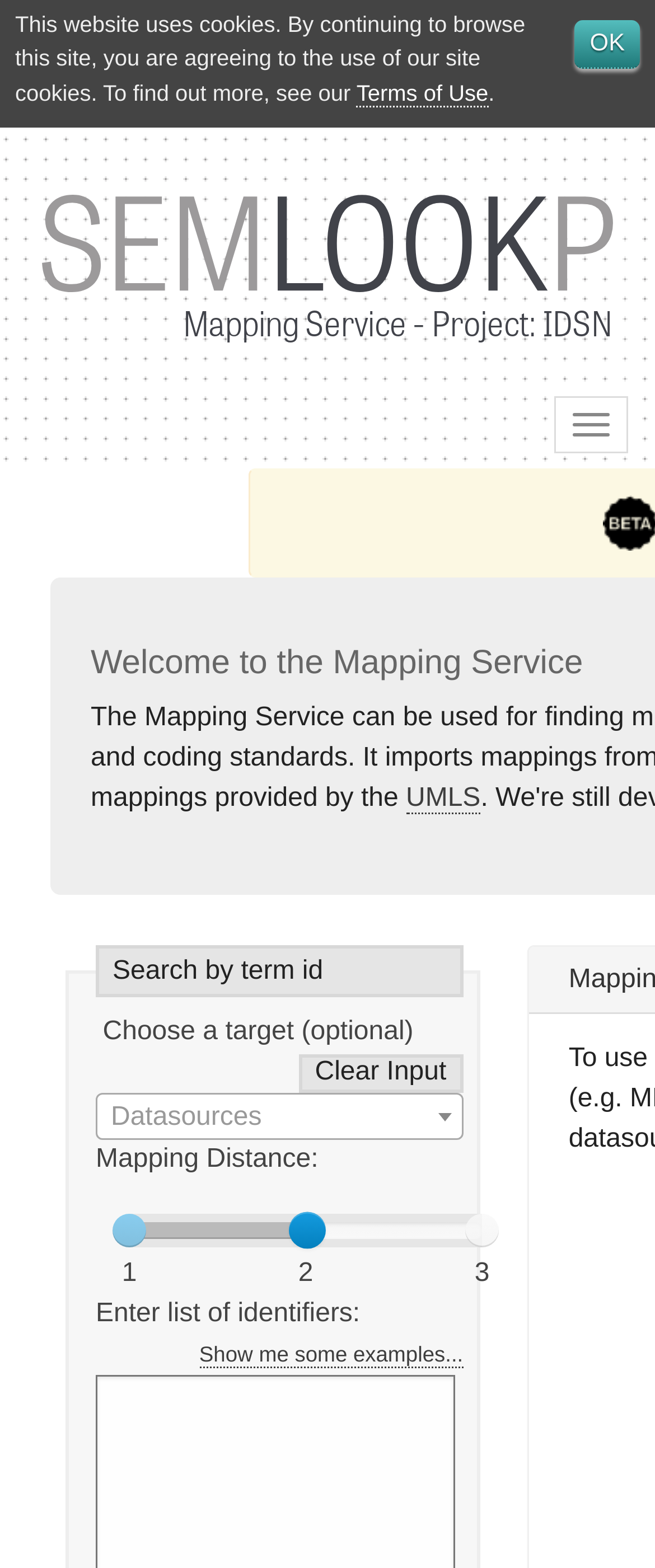Locate the bounding box coordinates of the area where you should click to accomplish the instruction: "Move the slider to adjust the mapping distance".

[0.441, 0.773, 0.498, 0.797]